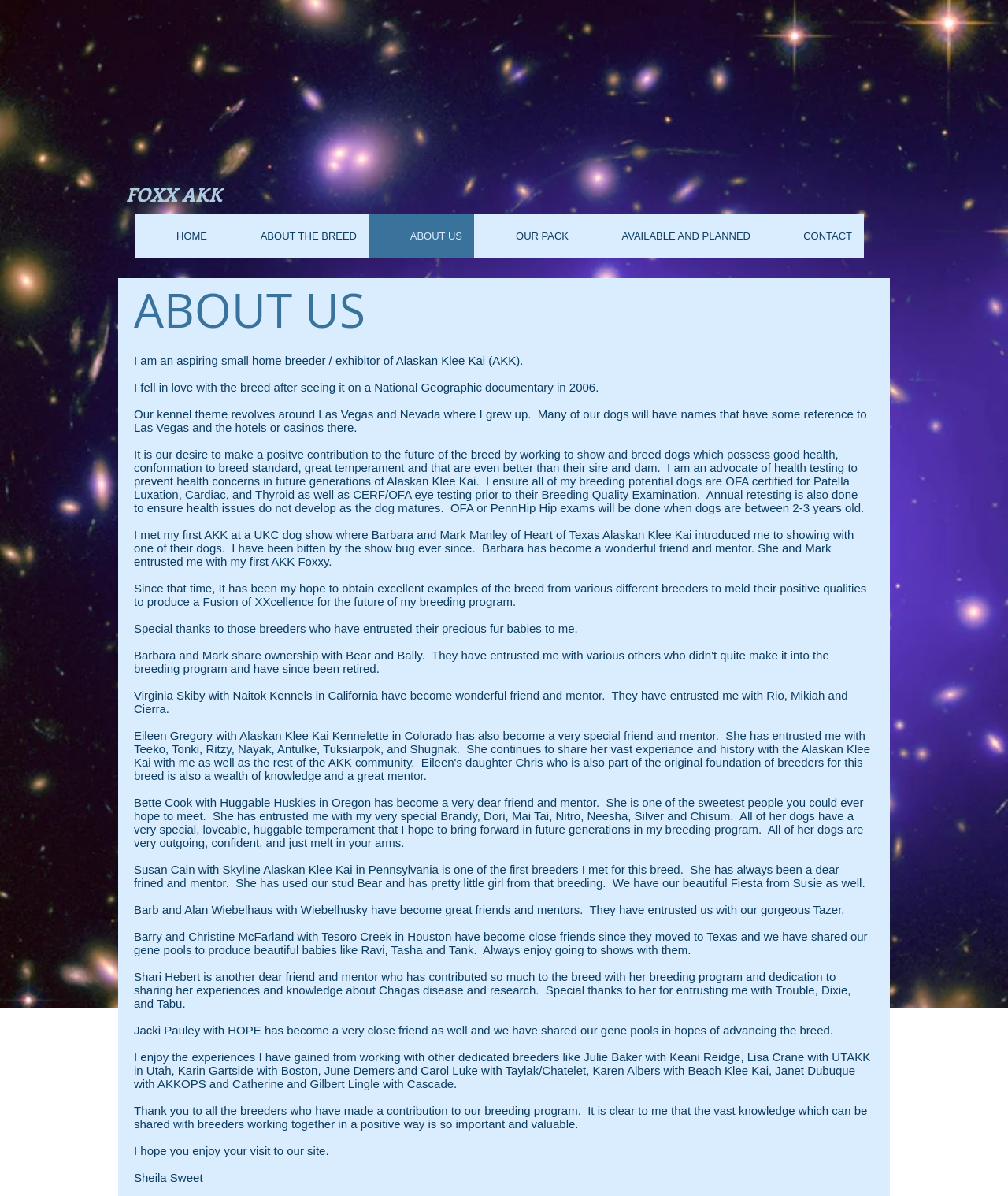Provide the bounding box coordinates for the area that should be clicked to complete the instruction: "Learn about the kennel's theme".

[0.133, 0.34, 0.86, 0.363]